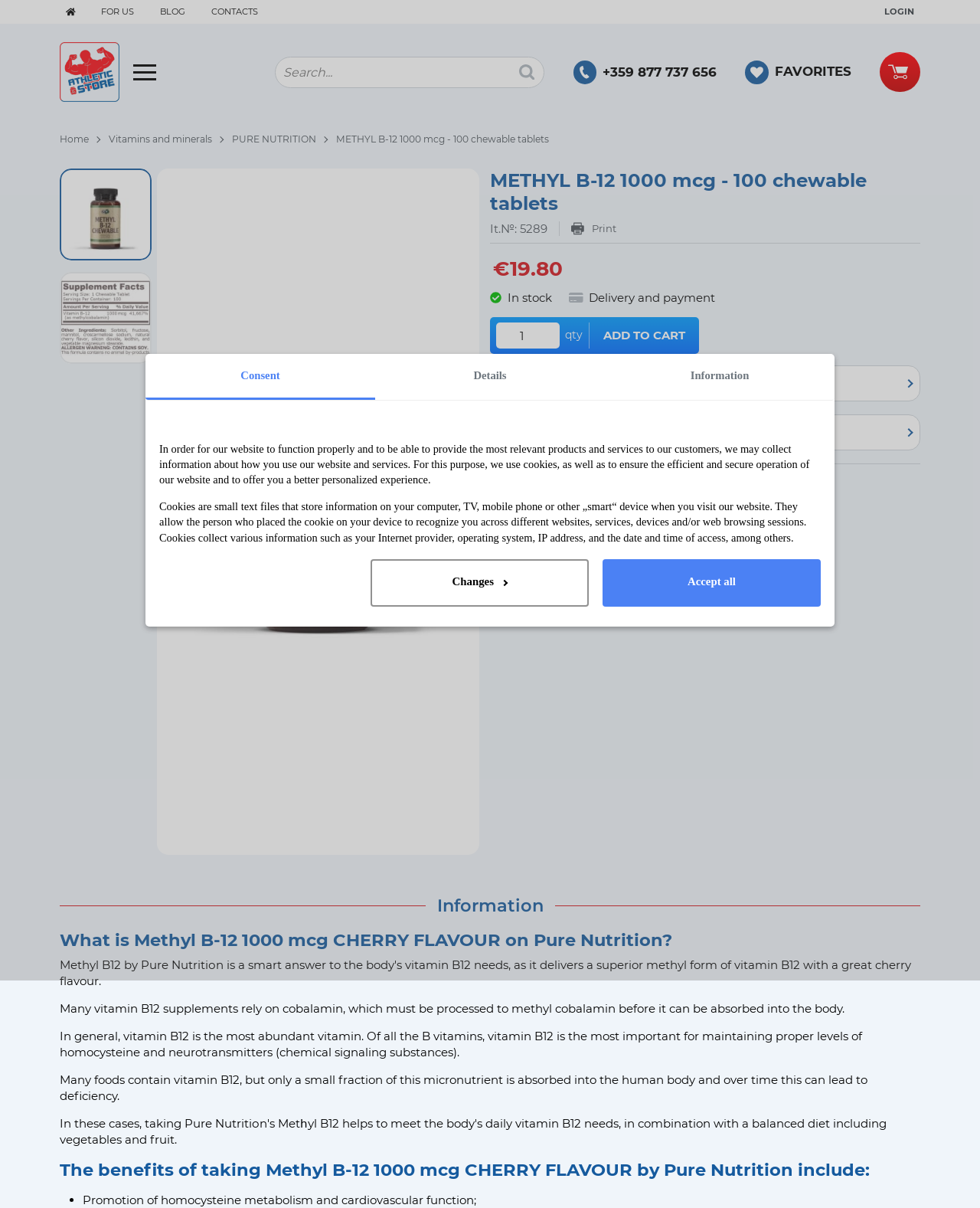What is the manufacturer of the product?
Answer with a single word or short phrase according to what you see in the image.

PURE NUTRITION